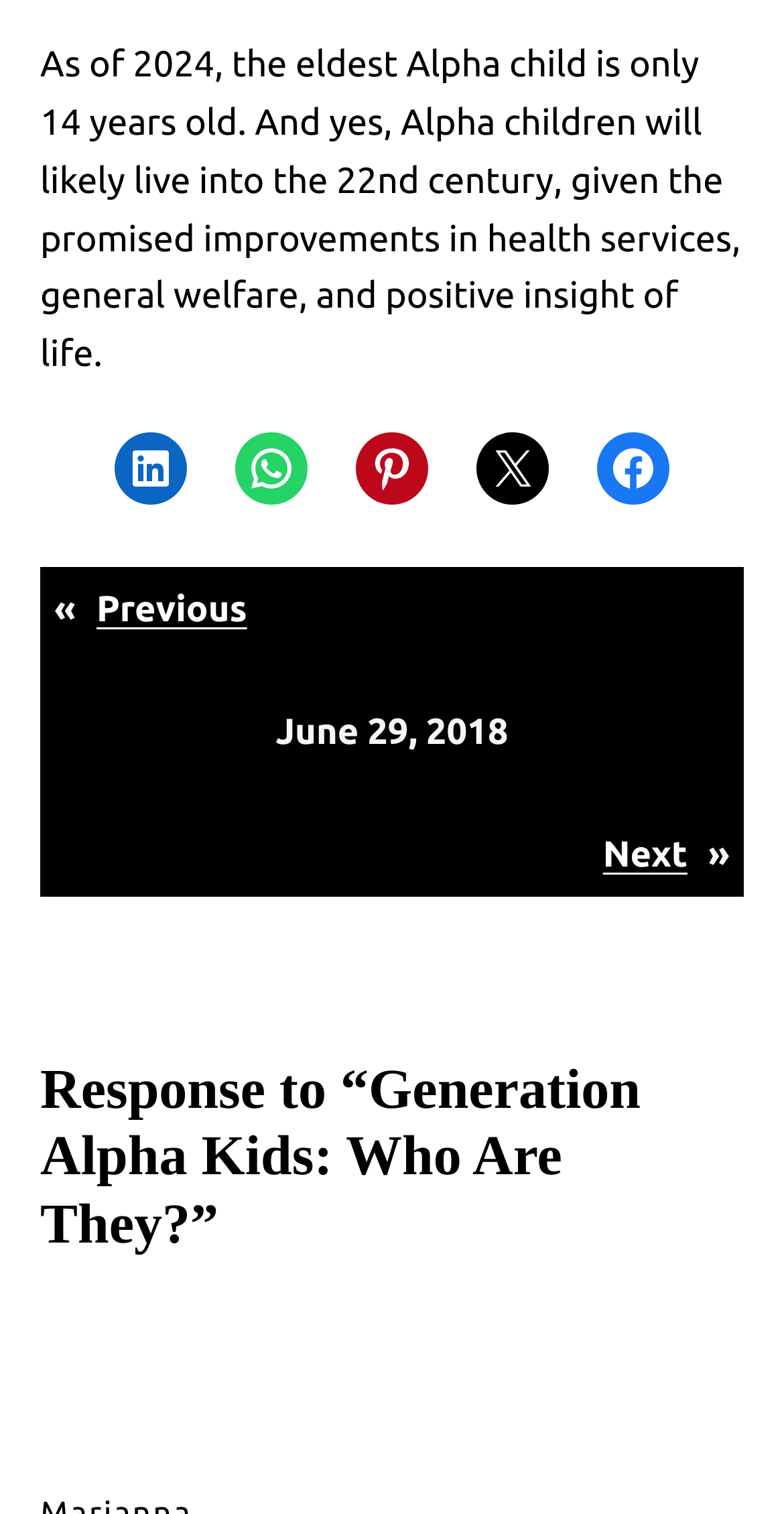How many social media platforms can you share the content on?
Please use the image to deliver a detailed and complete answer.

The answer can be found by counting the number of link elements with text starting with 'Share on'. There are five such elements: 'Share on LinkedIn', 'Share on WhatsApp', 'Share on Pinterest', 'Share on X', and 'Share on Facebook'.